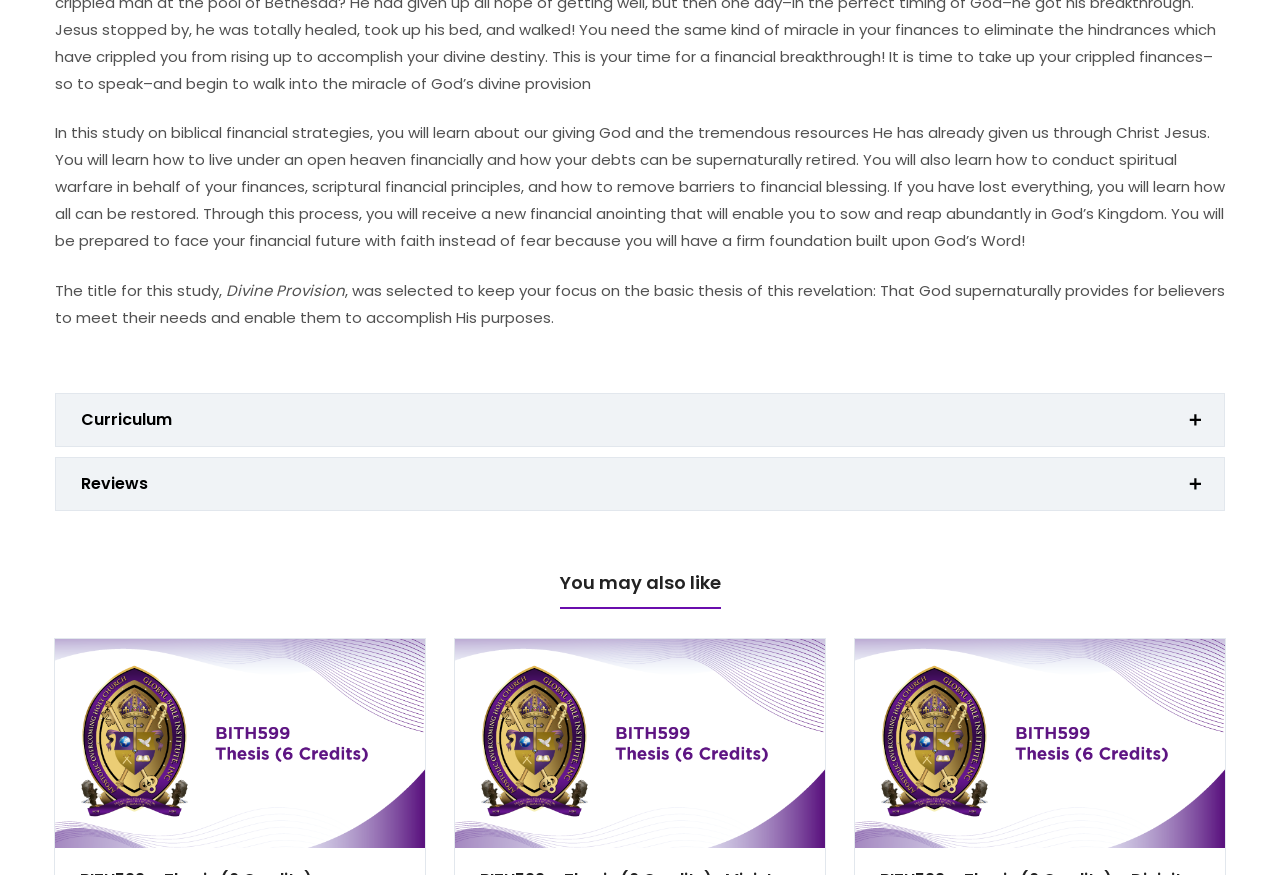Determine the bounding box coordinates for the HTML element described here: "See Now".

[0.043, 0.731, 0.332, 0.969]